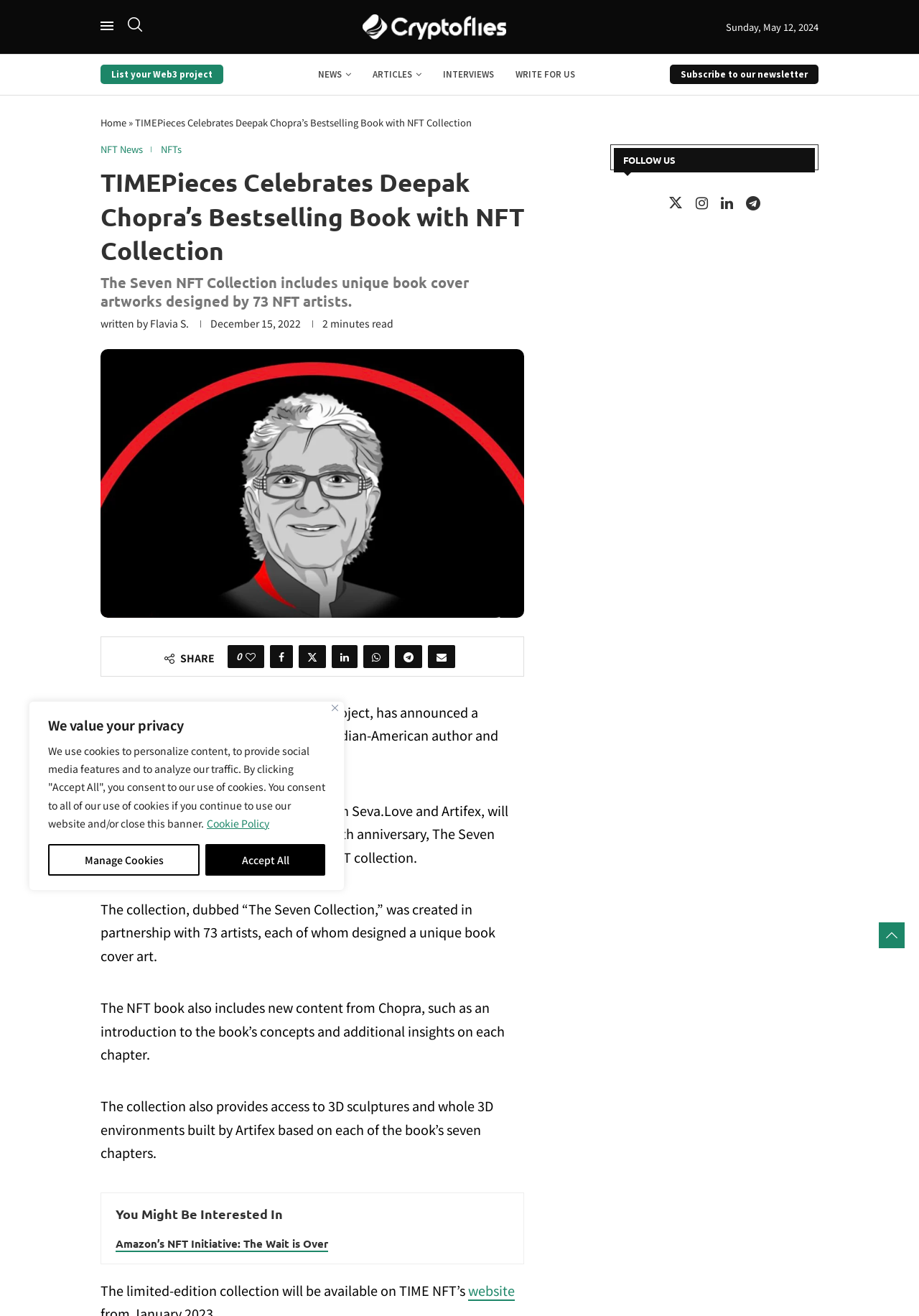Please respond in a single word or phrase: 
What is the name of Deepak Chopra's bestselling book?

The Seven Spiritual Laws of Success